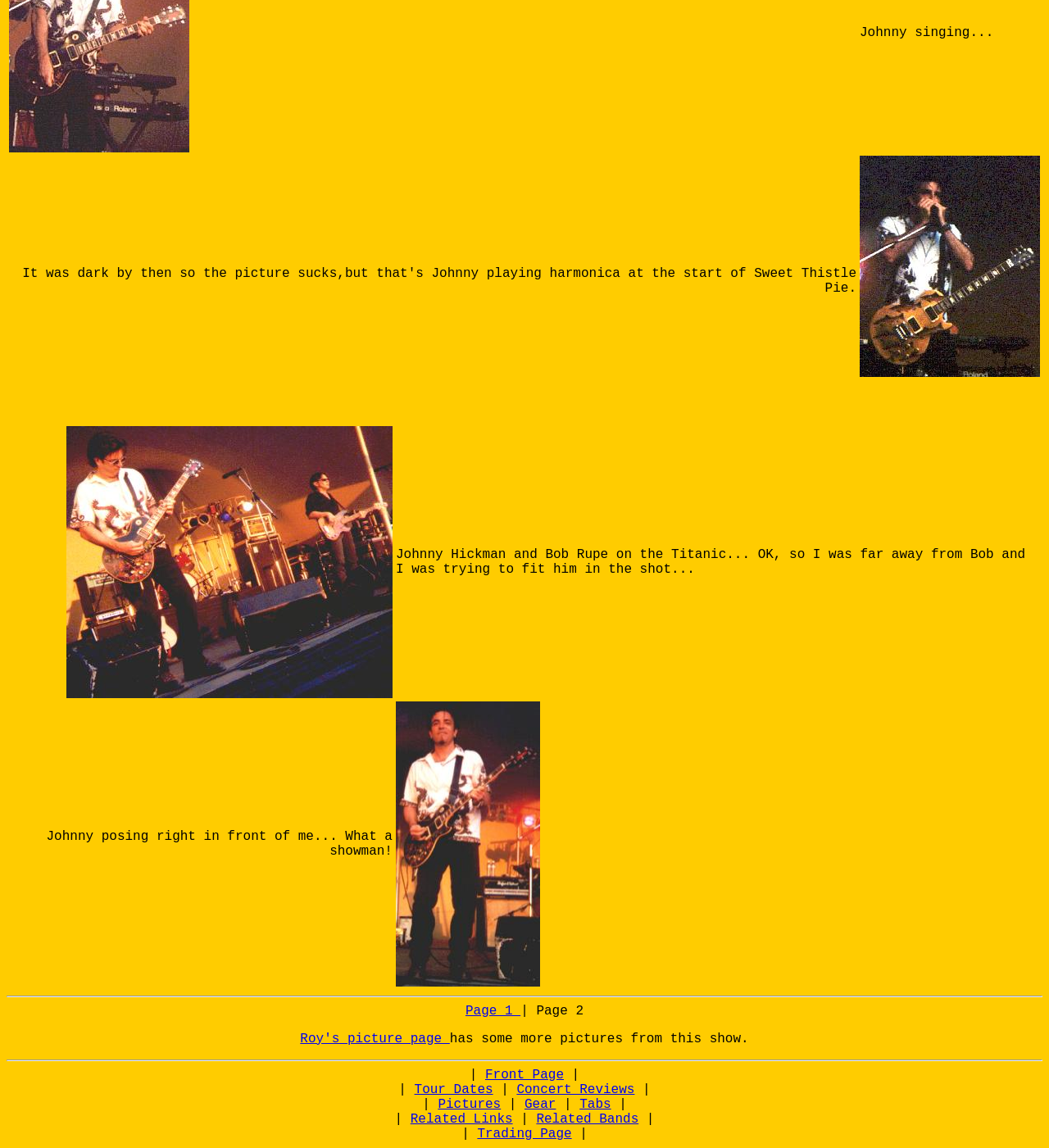Provide your answer in a single word or phrase: 
What are the main sections of this webpage?

pictures, links